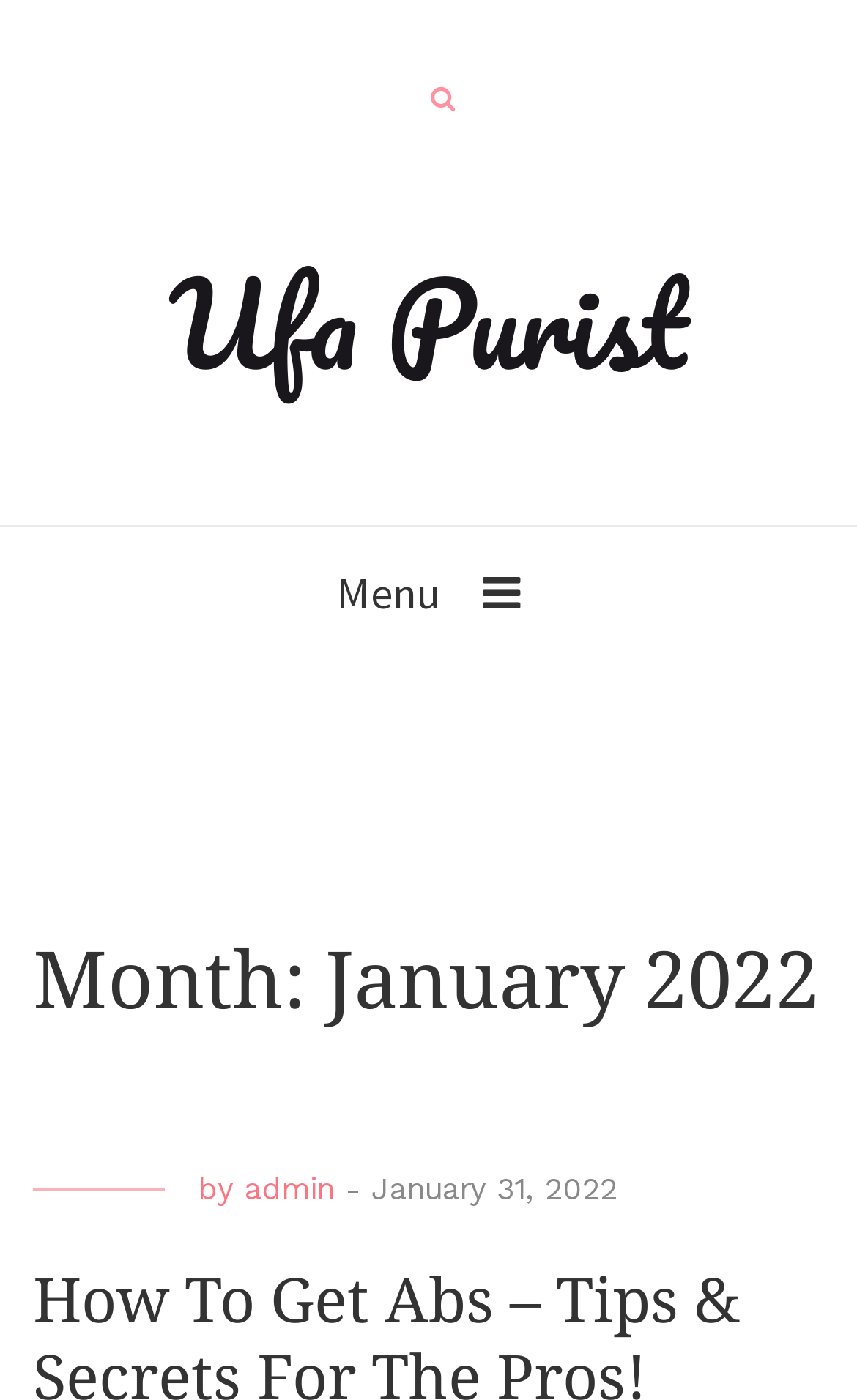Please give a short response to the question using one word or a phrase:
What is the name of the author of the post?

admin